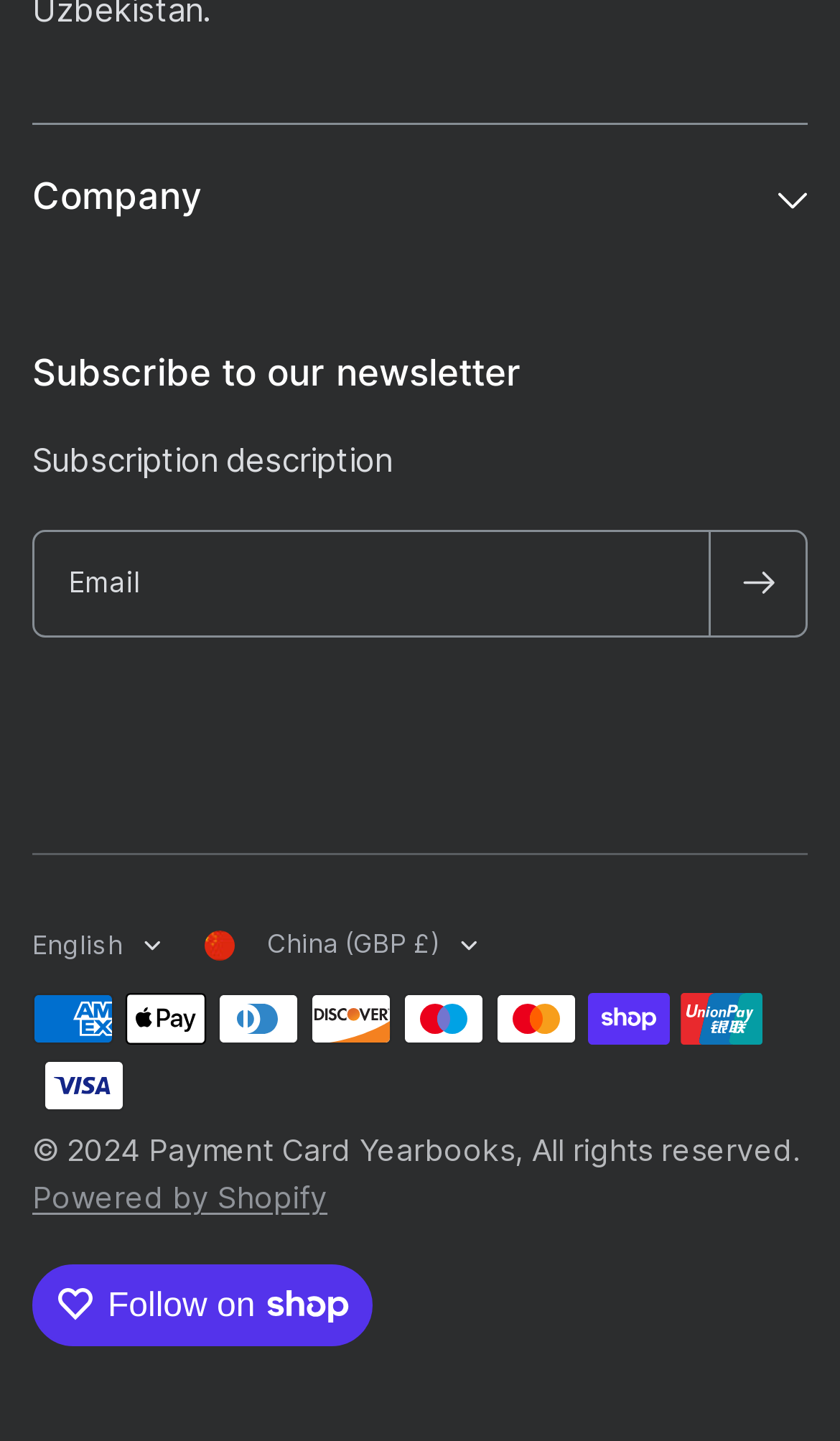What is the purpose of the 'Subscribe to our newsletter' section?
Provide an in-depth and detailed explanation in response to the question.

The section with the text 'Subscribe to our newsletter' and a textbox to enter an email address, along with a button to submit the email, suggests that the purpose of this section is to allow users to subscribe to the website's newsletter.